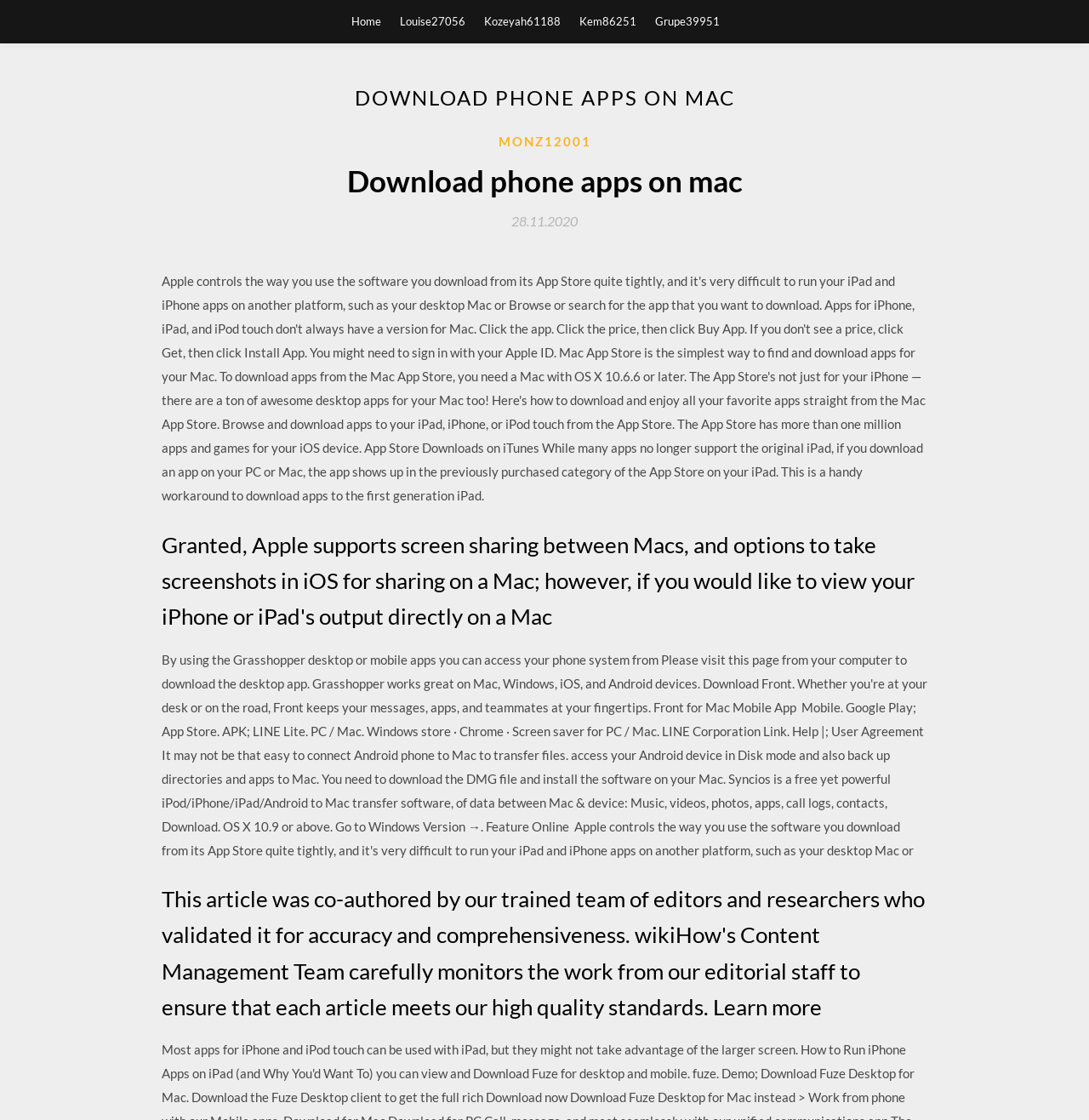Answer succinctly with a single word or phrase:
What is the purpose of the article?

Download phone apps on mac